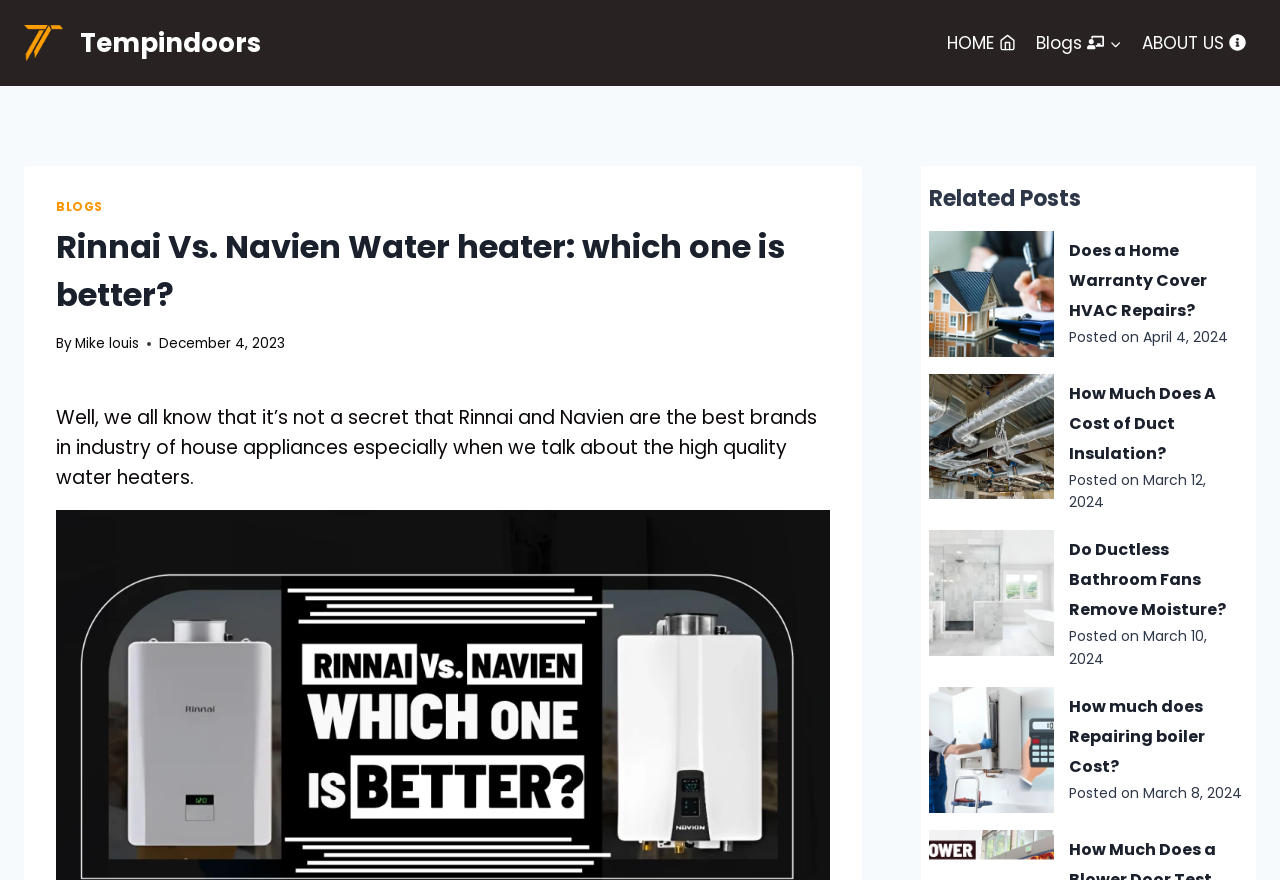Identify the bounding box coordinates for the UI element described as follows: "Tempindoors". Ensure the coordinates are four float numbers between 0 and 1, formatted as [left, top, right, bottom].

[0.019, 0.029, 0.204, 0.069]